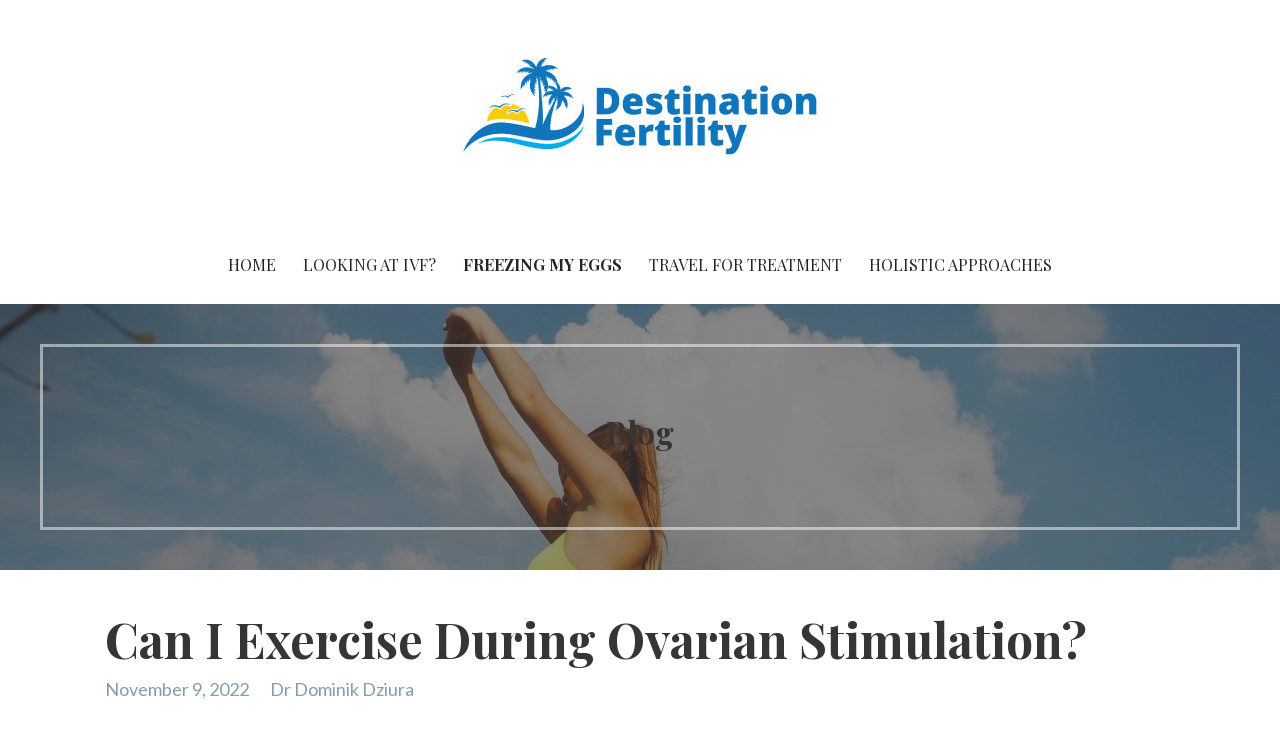Indicate the bounding box coordinates of the element that needs to be clicked to satisfy the following instruction: "Visit the profile of Dr Dominik Dziura". The coordinates should be four float numbers between 0 and 1, i.e., [left, top, right, bottom].

[0.211, 0.899, 0.324, 0.928]